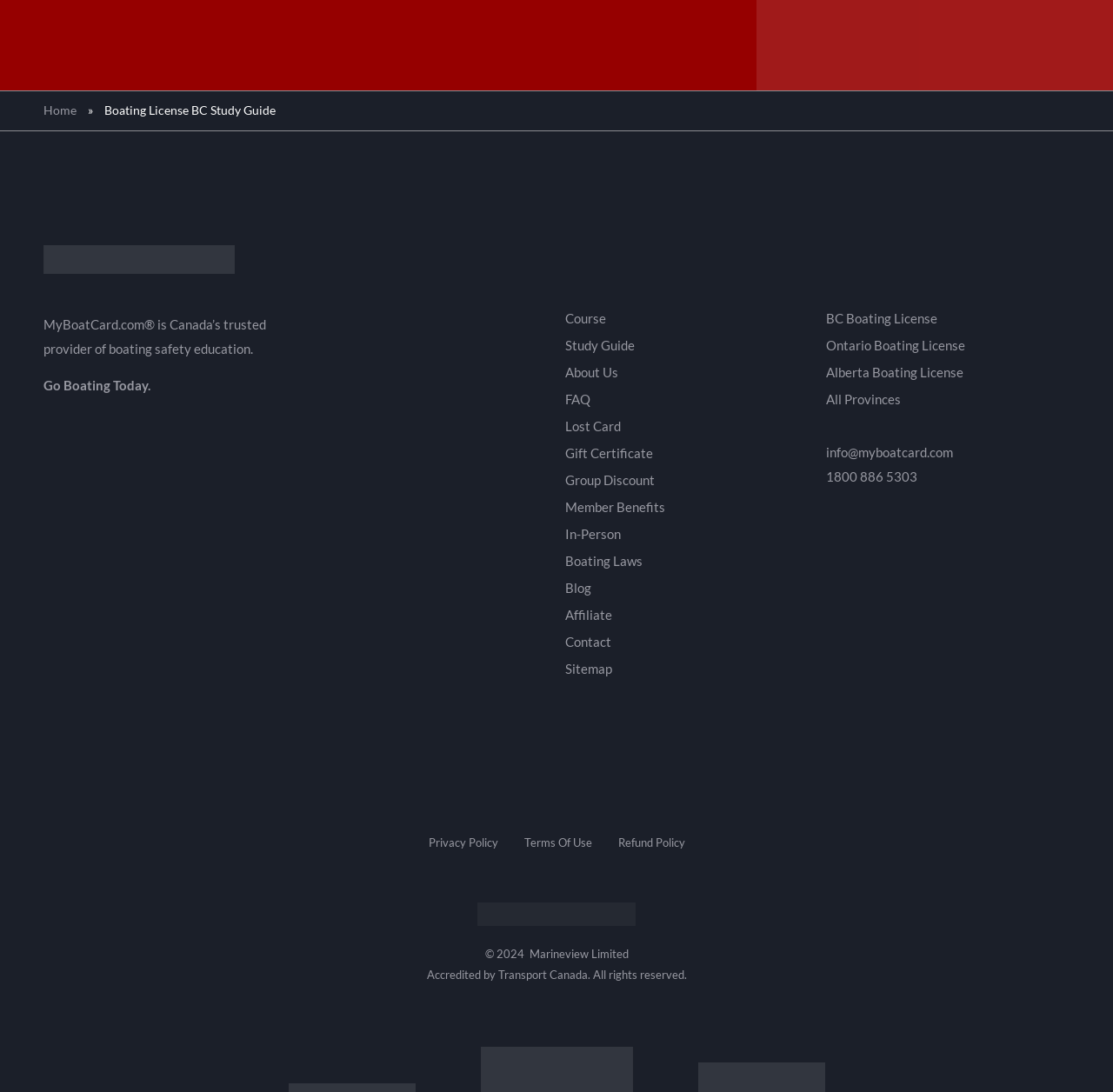Respond to the question below with a single word or phrase:
What is the name of the company that accredited MyBoatCard.com?

Transport Canada